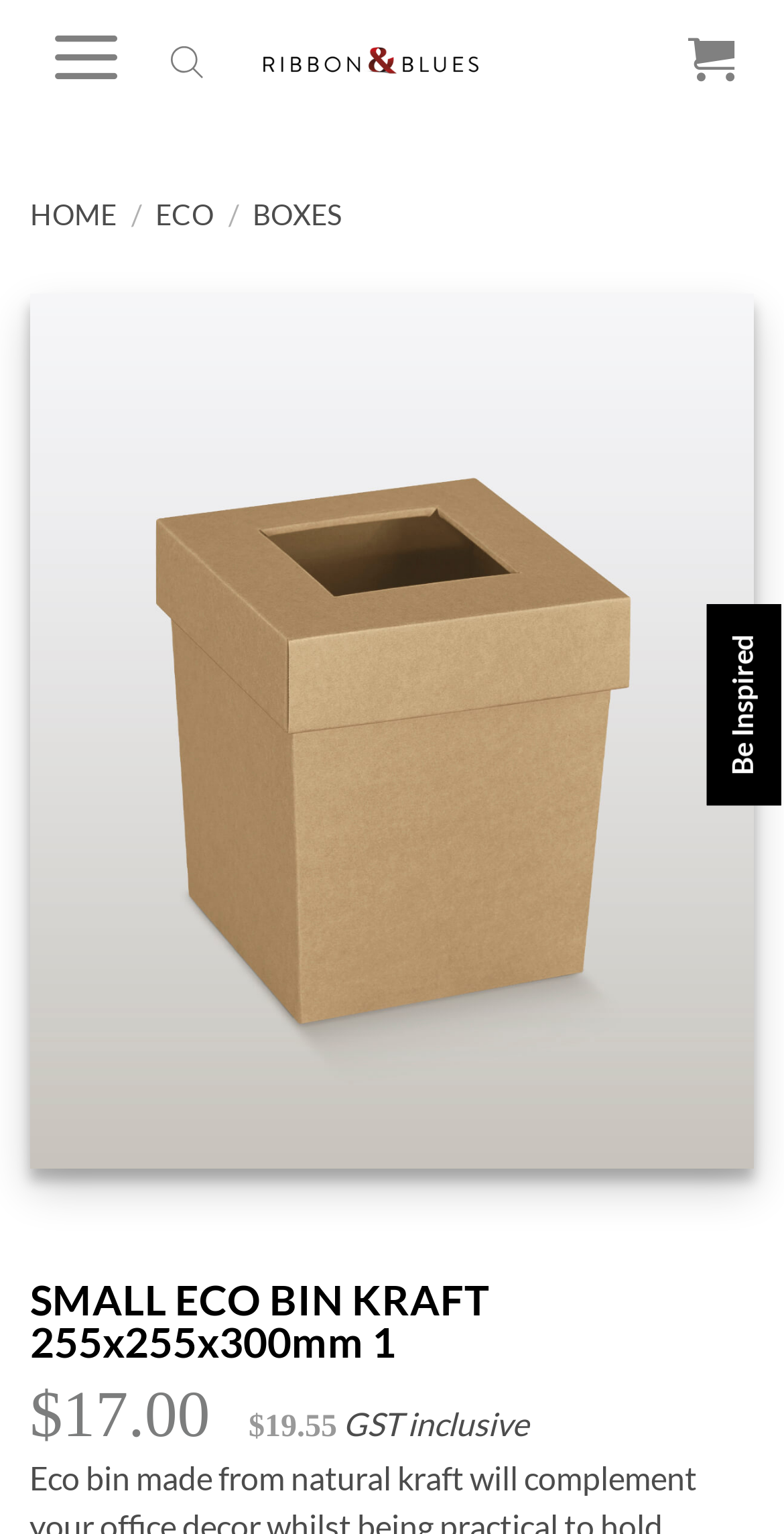Please determine the bounding box coordinates for the UI element described as: "Be Inspired".

[0.927, 0.407, 0.97, 0.512]